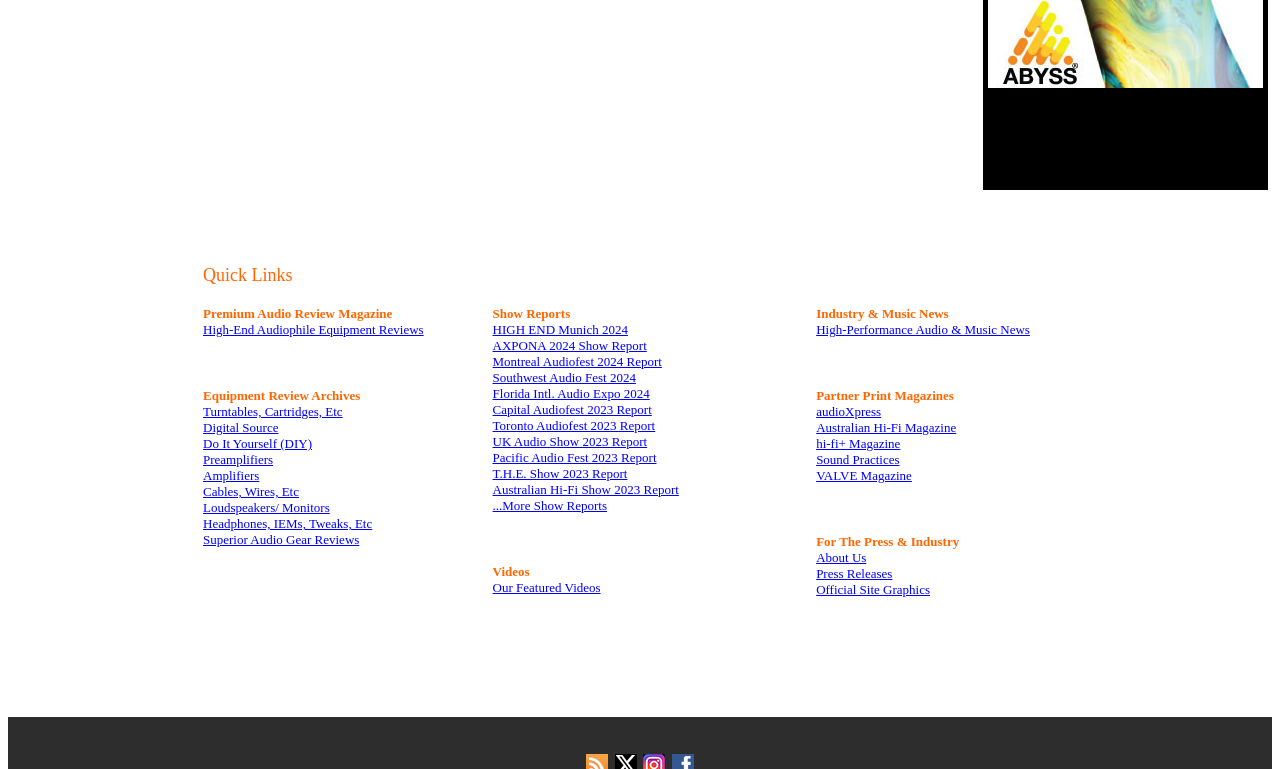Can you show the bounding box coordinates of the region to click on to complete the task described in the instruction: "View Our Featured Videos"?

[0.385, 0.752, 0.469, 0.774]